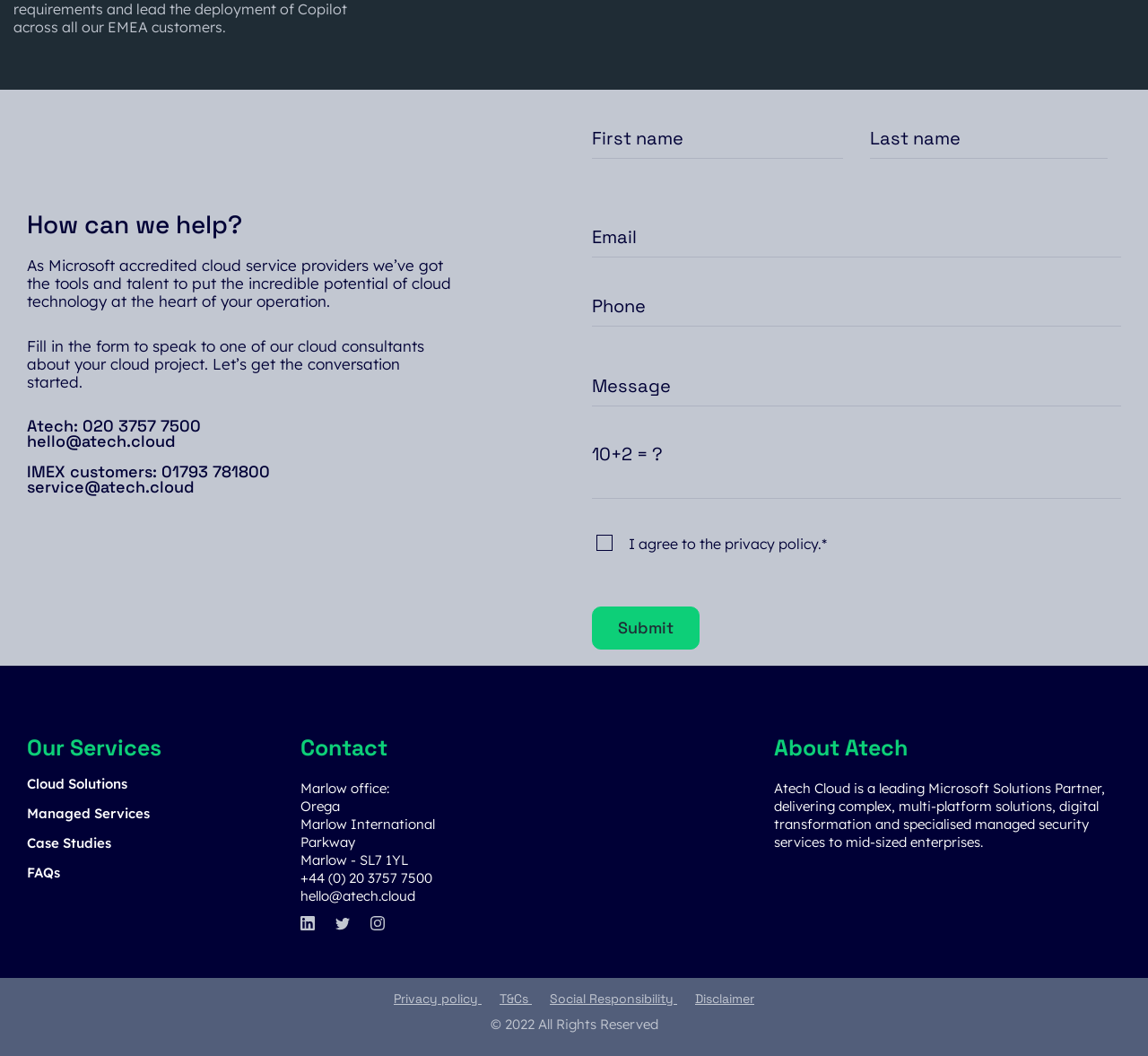Please provide a comprehensive response to the question below by analyzing the image: 
What is the purpose of the form?

I inferred the purpose of the form by reading the text elements surrounding the form fields. Specifically, I found the element with the text 'Fill in the form to speak to one of our cloud consultants about your cloud project. Let’s get the conversation started.' which is located at coordinates [0.023, 0.318, 0.37, 0.37]. This suggests that the purpose of the form is to initiate a conversation with a cloud consultant.